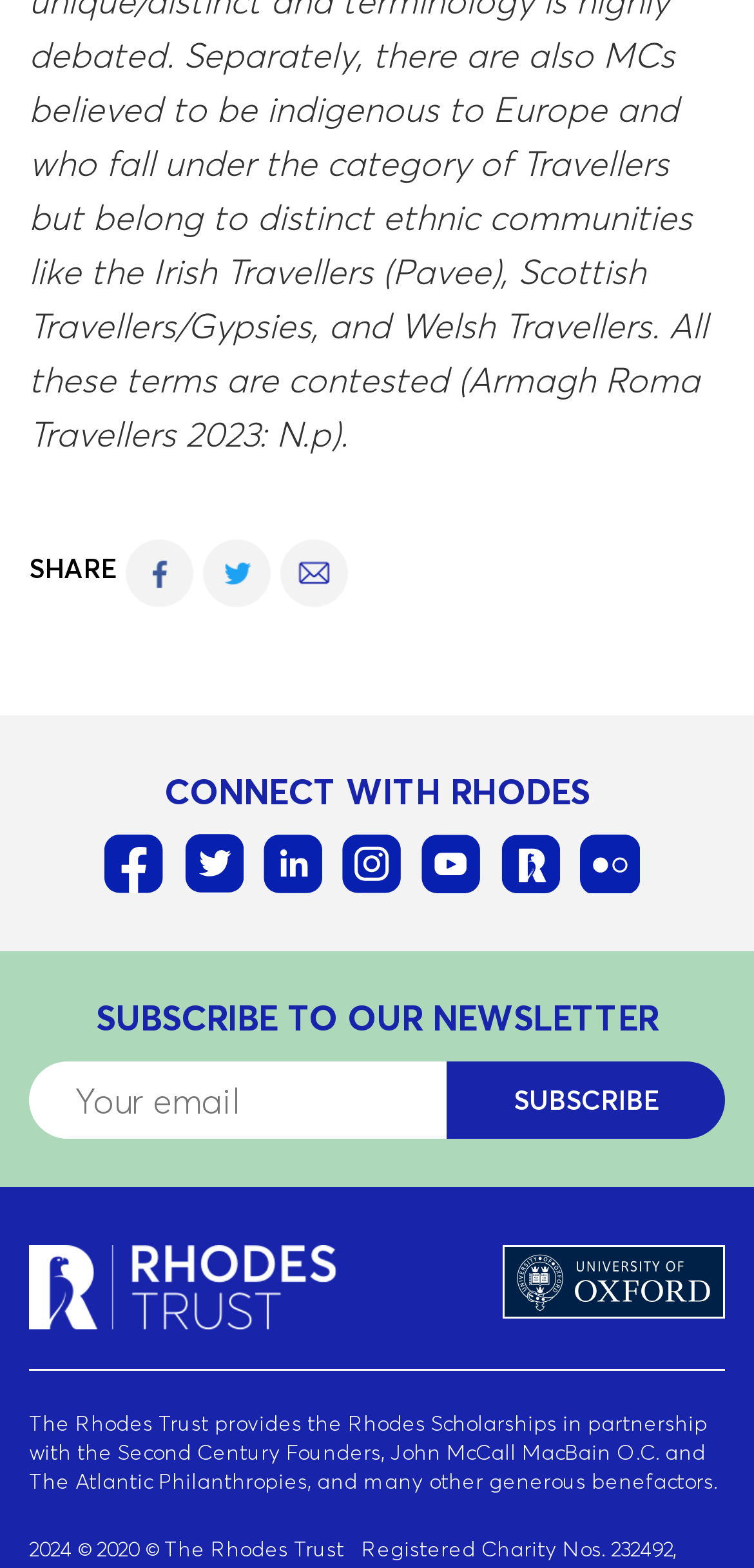What is the name of the university associated with the Rhodes Trust?
From the details in the image, answer the question comprehensively.

I found an image with the label 'University of Oxford' at the bottom of the page, indicating that the Rhodes Trust is associated with this university.